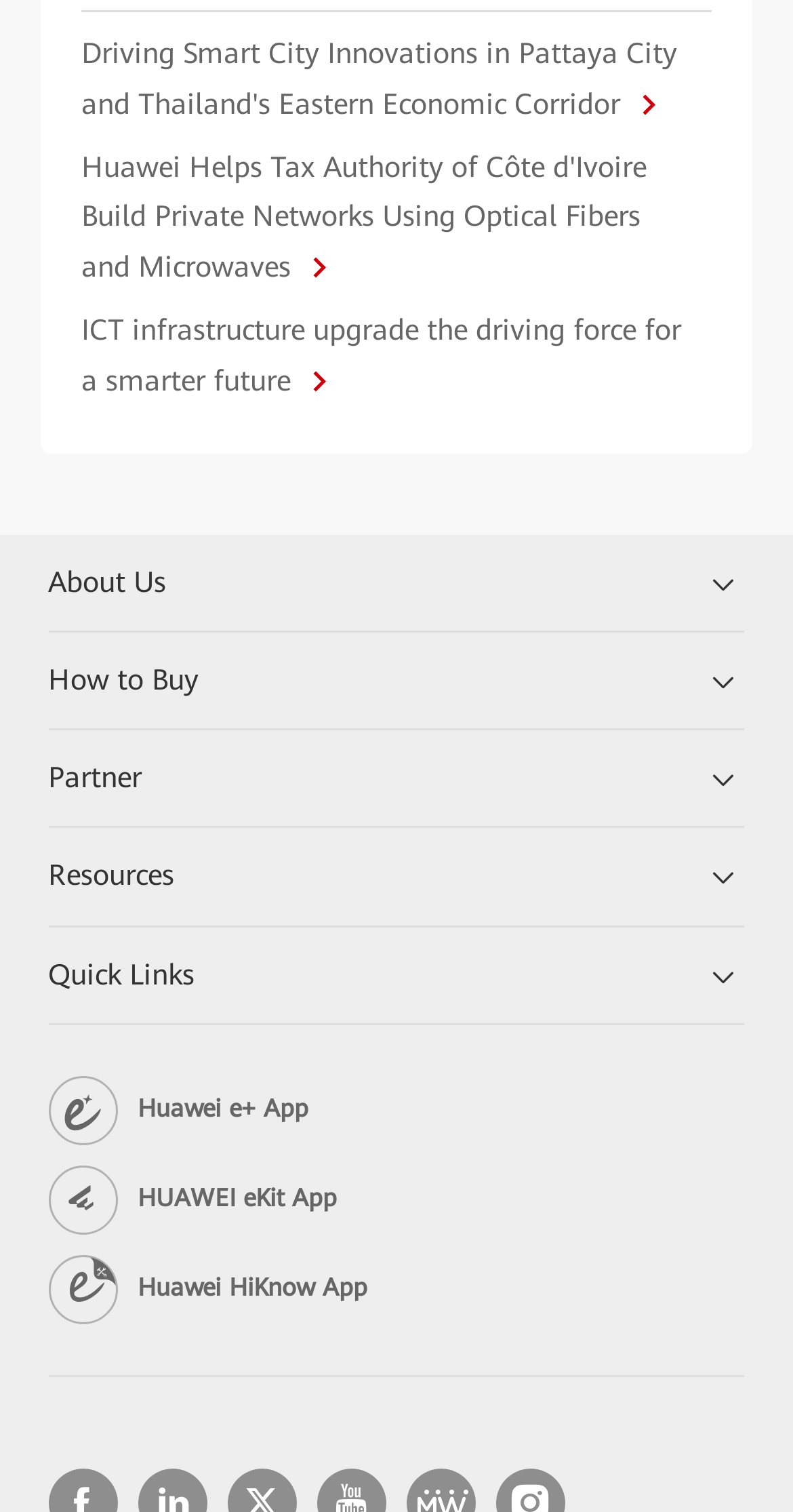Using the details in the image, give a detailed response to the question below:
How many links are there in the top section?

By examining the top section of the webpage, I can see three links with descriptive texts, which are 'Driving Smart City Innovations in Pattaya City and Thailand's Eastern Economic Corridor', 'Huawei Helps Tax Authority of Côte d'Ivoire Build Private Networks Using Optical Fibers and Microwaves', and 'ICT infrastructure upgrade the driving force for a smarter future'.